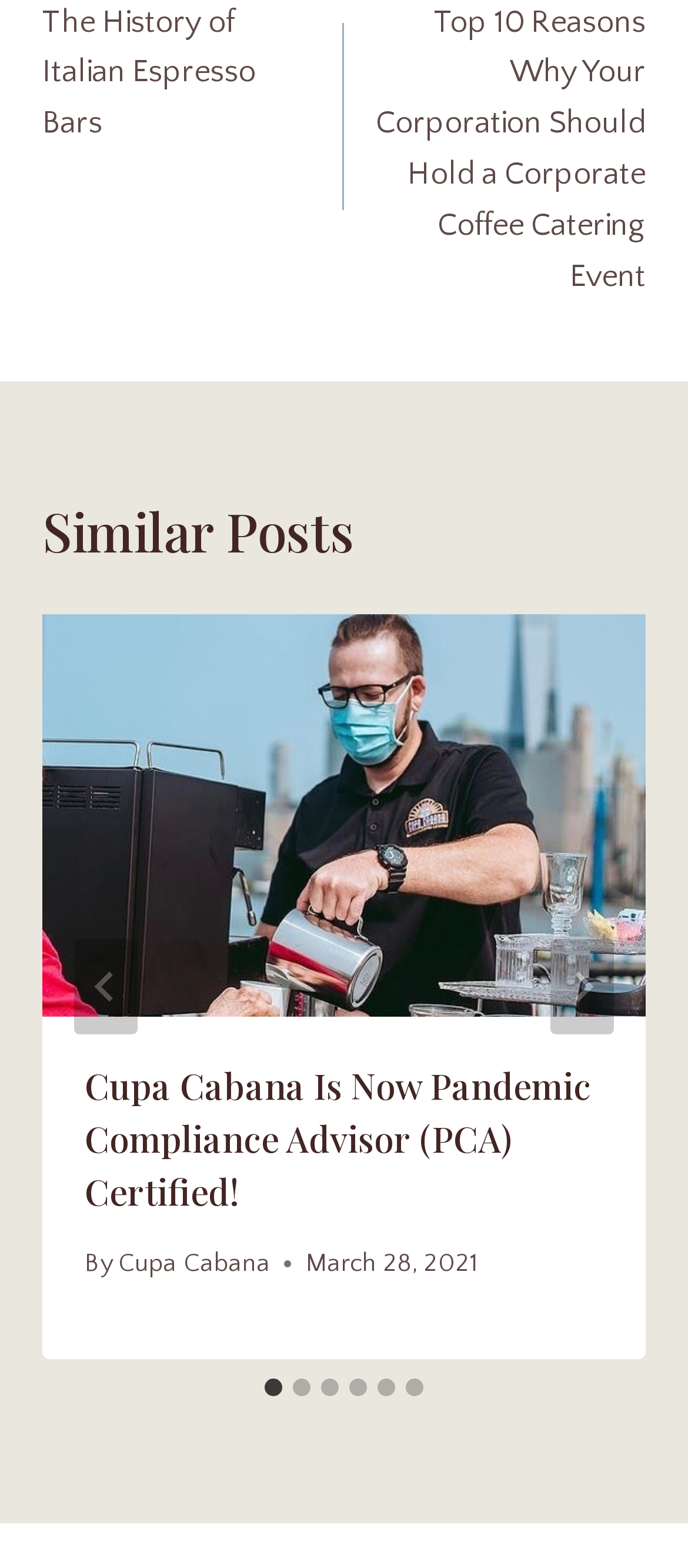Mark the bounding box of the element that matches the following description: "aria-label="Next"".

[0.8, 0.599, 0.892, 0.66]